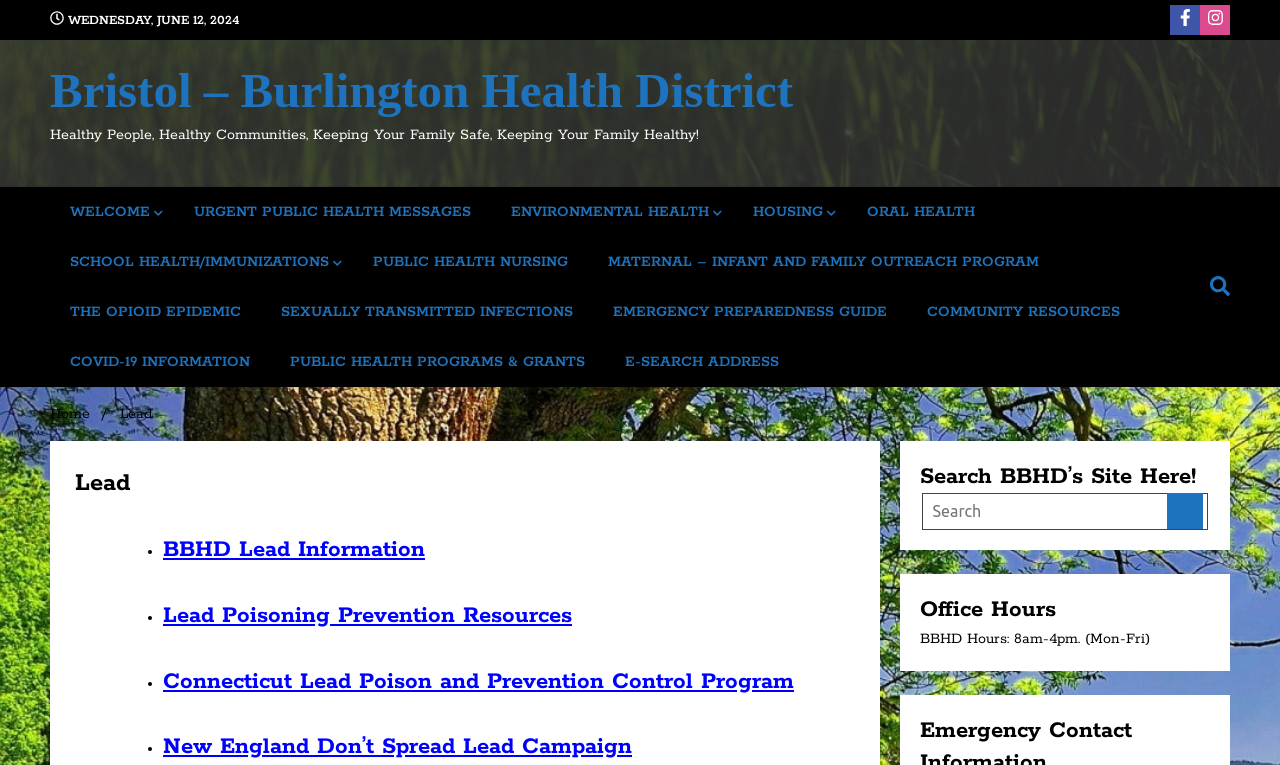What is the topic of the first link under 'Lead'?
Based on the screenshot, answer the question with a single word or phrase.

BBHD Lead Information